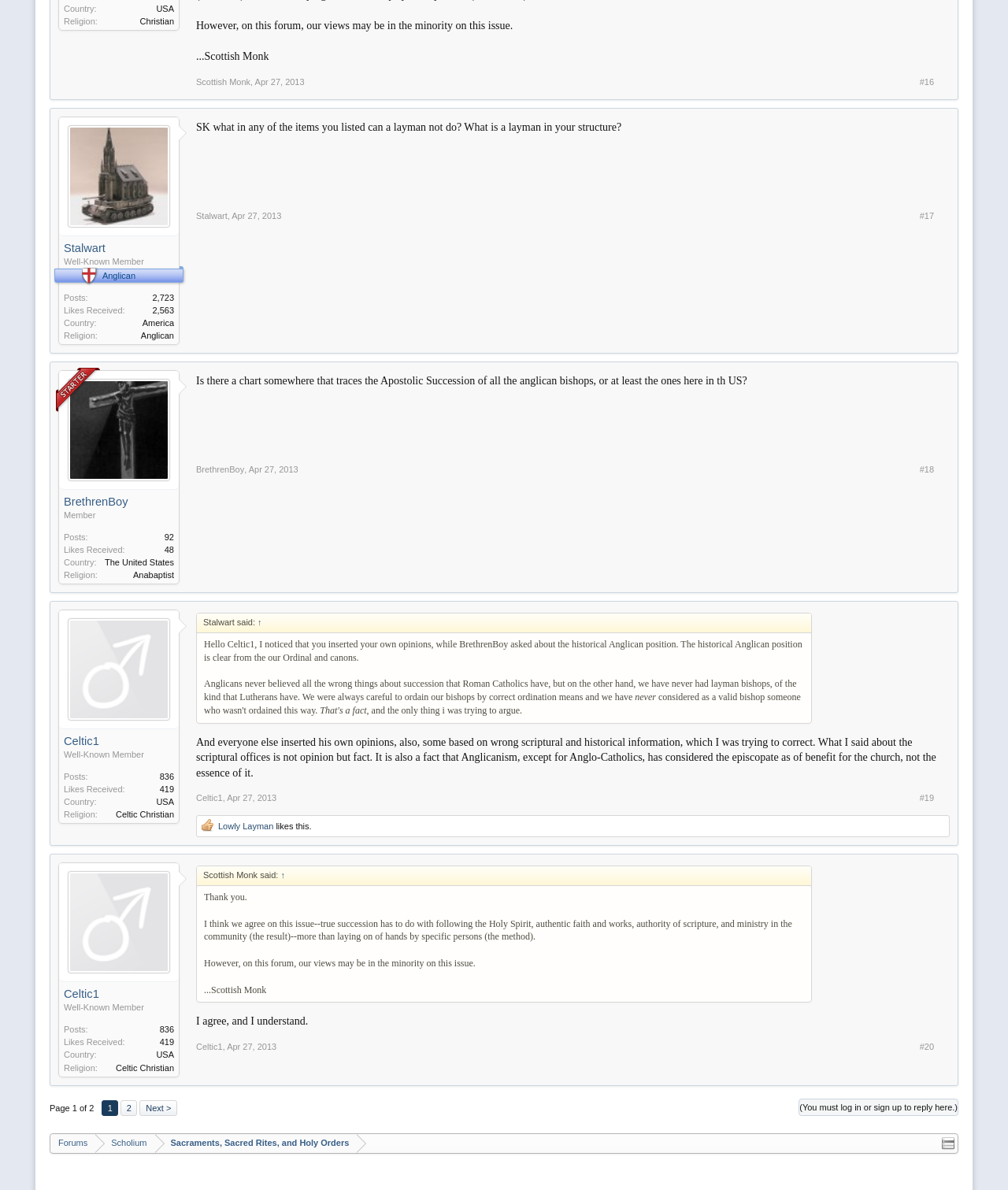Determine the bounding box coordinates of the UI element that matches the following description: "Extenze Commercial Couple". The coordinates should be four float numbers between 0 and 1 in the format [left, top, right, bottom].

None